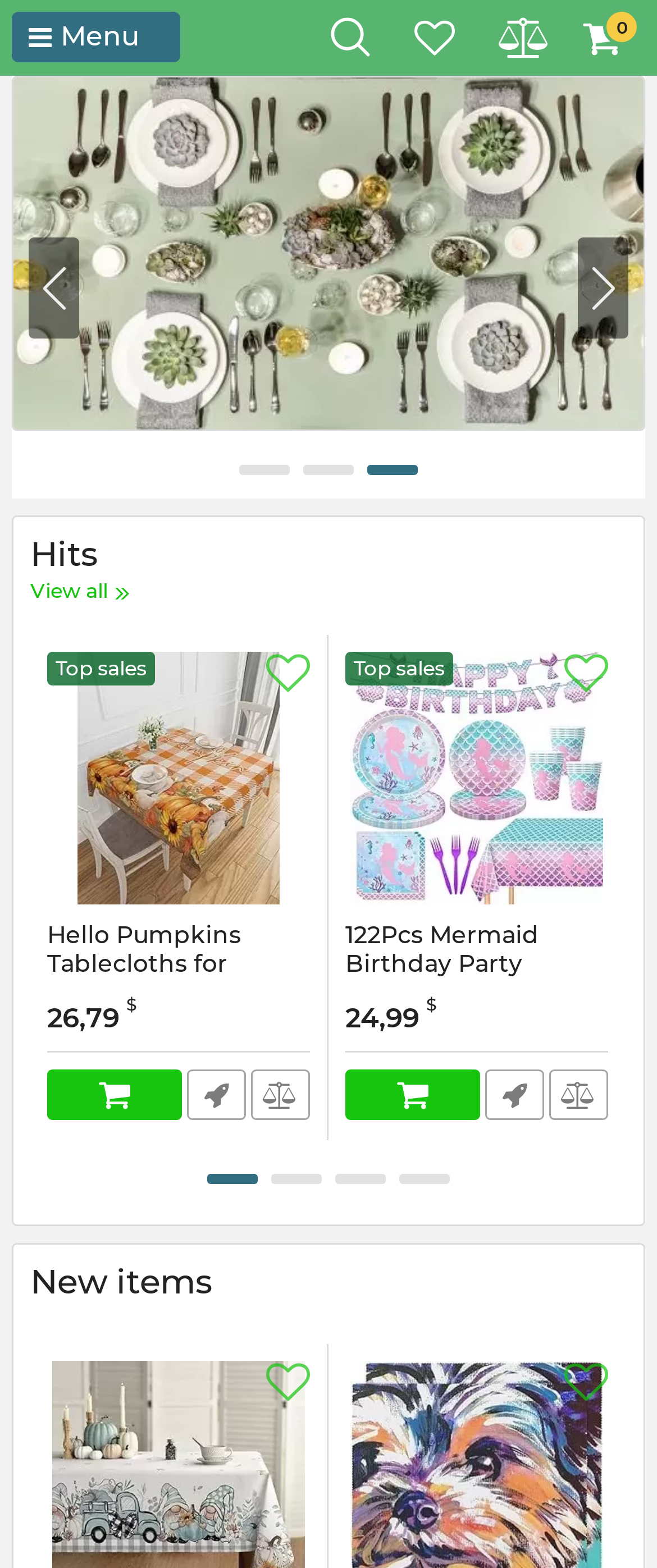Give a concise answer using one word or a phrase to the following question:
What type of products are displayed on the webpage?

Kitchen essentials